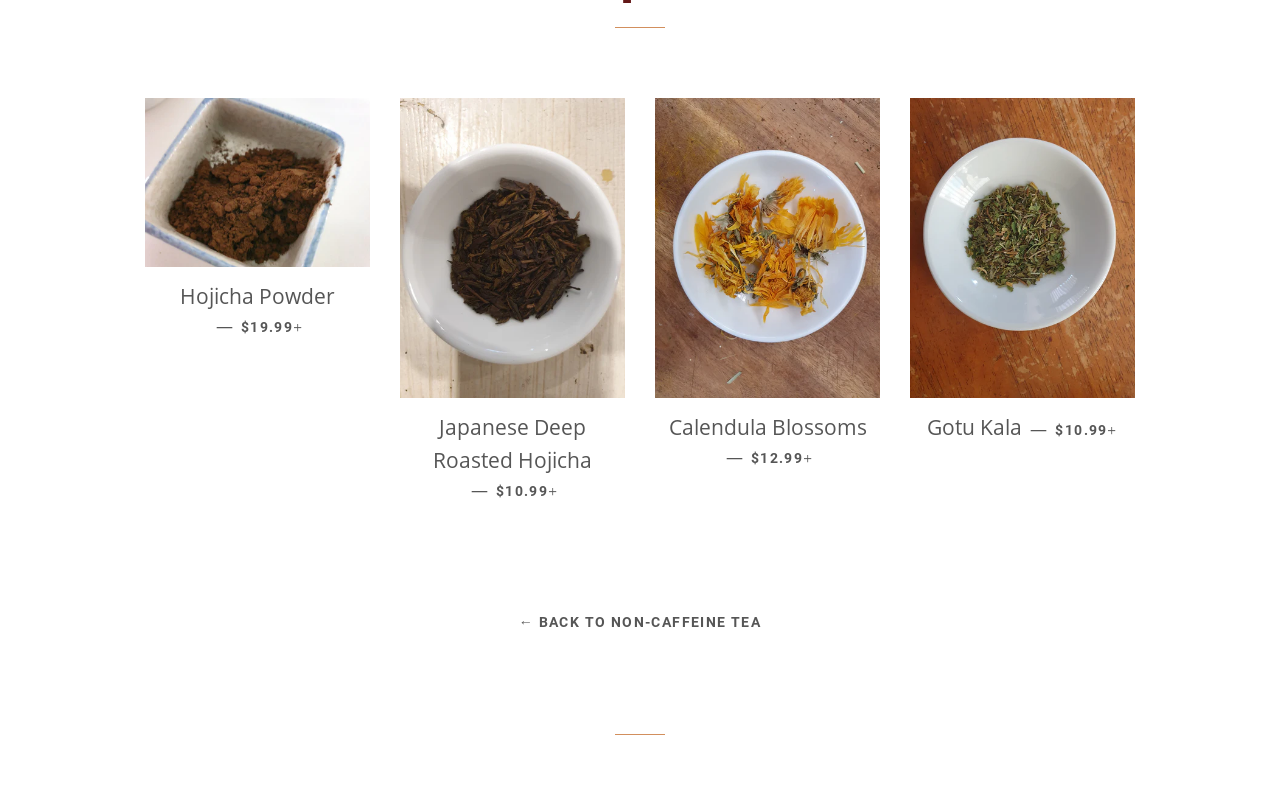From the image, can you give a detailed response to the question below:
What is the cheapest product on this page?

I compared the prices of all the products listed and found that Japanese Deep Roasted Hojicha and Gotu Kala both have the lowest price of $10.99.